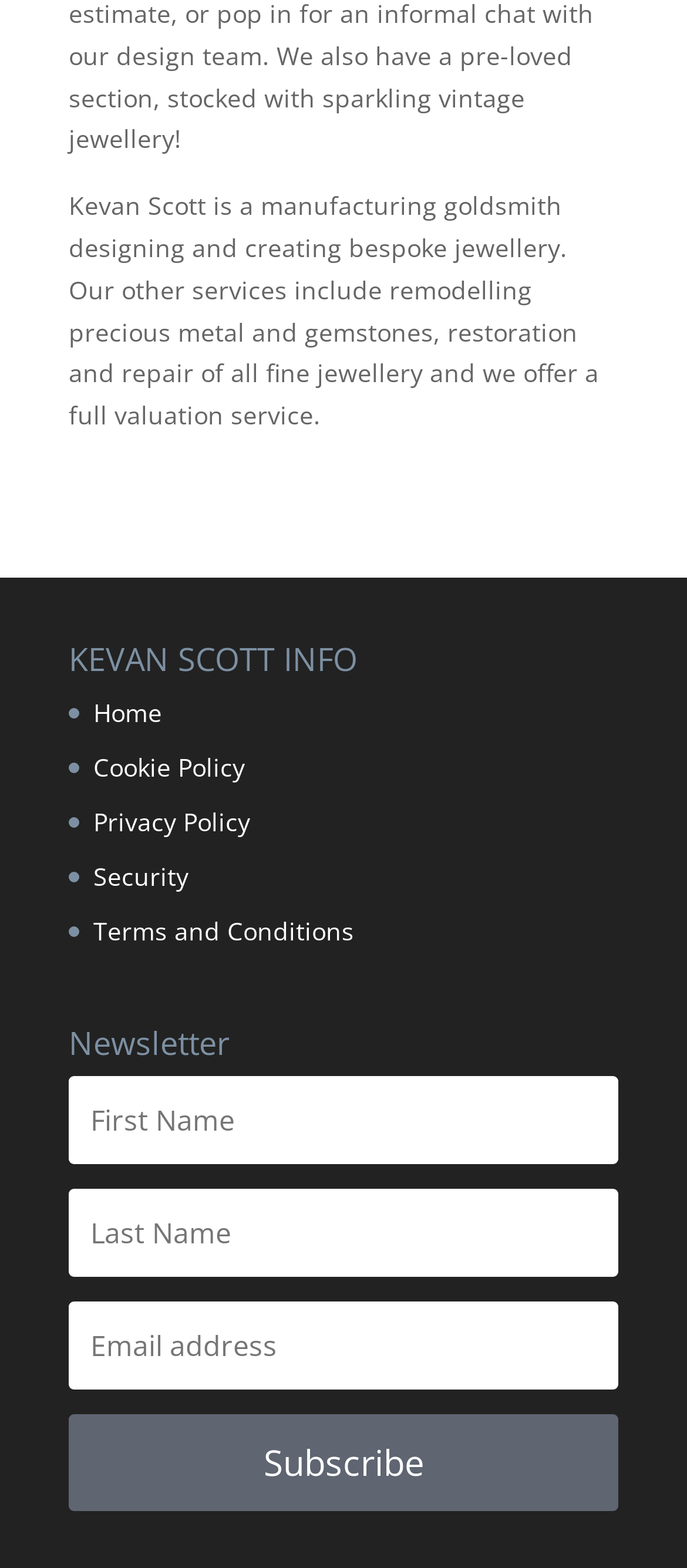Show me the bounding box coordinates of the clickable region to achieve the task as per the instruction: "Enter your First Name".

[0.1, 0.687, 0.9, 0.743]